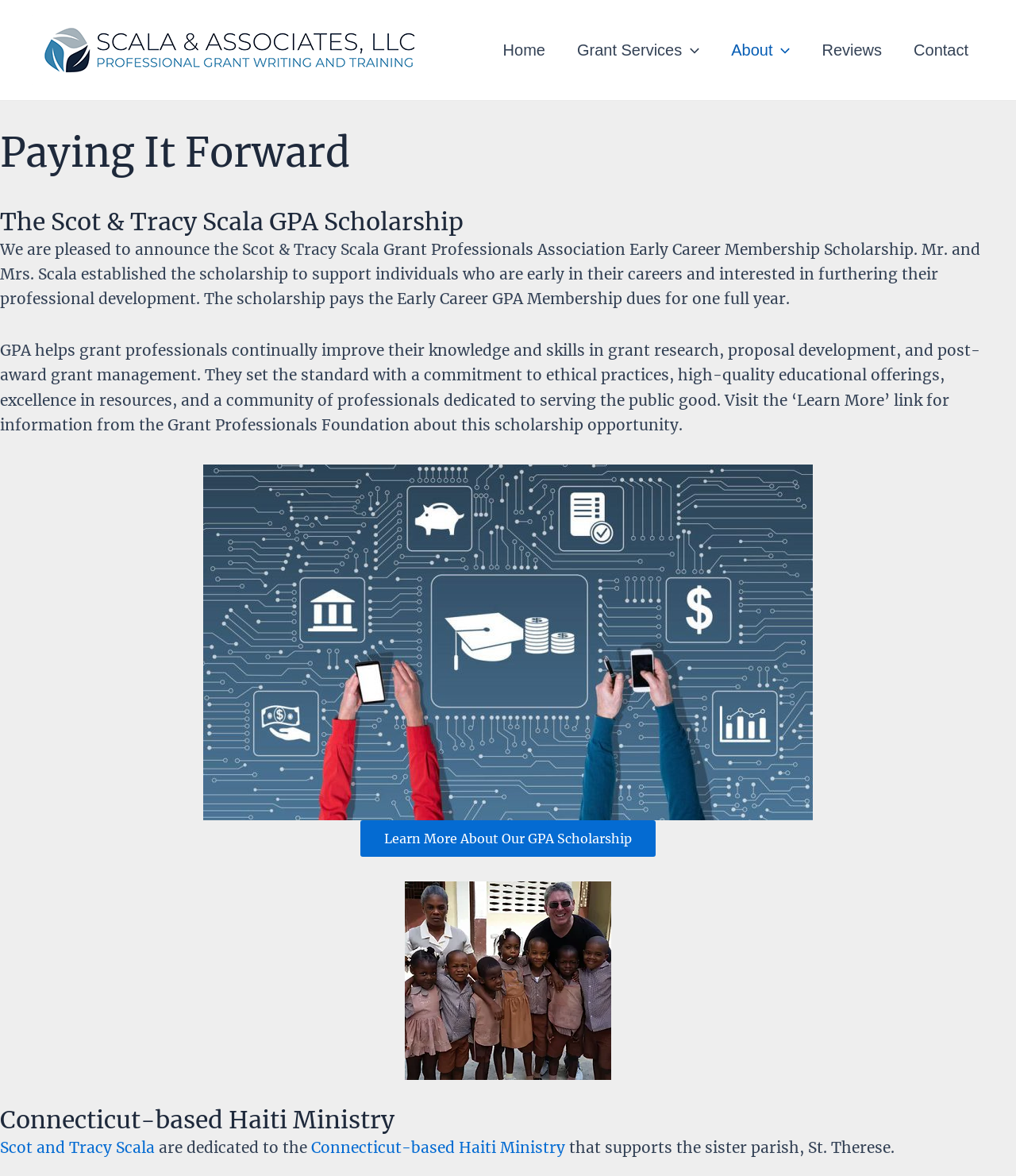Identify the coordinates of the bounding box for the element that must be clicked to accomplish the instruction: "Navigate to the Home page".

[0.479, 0.016, 0.552, 0.07]